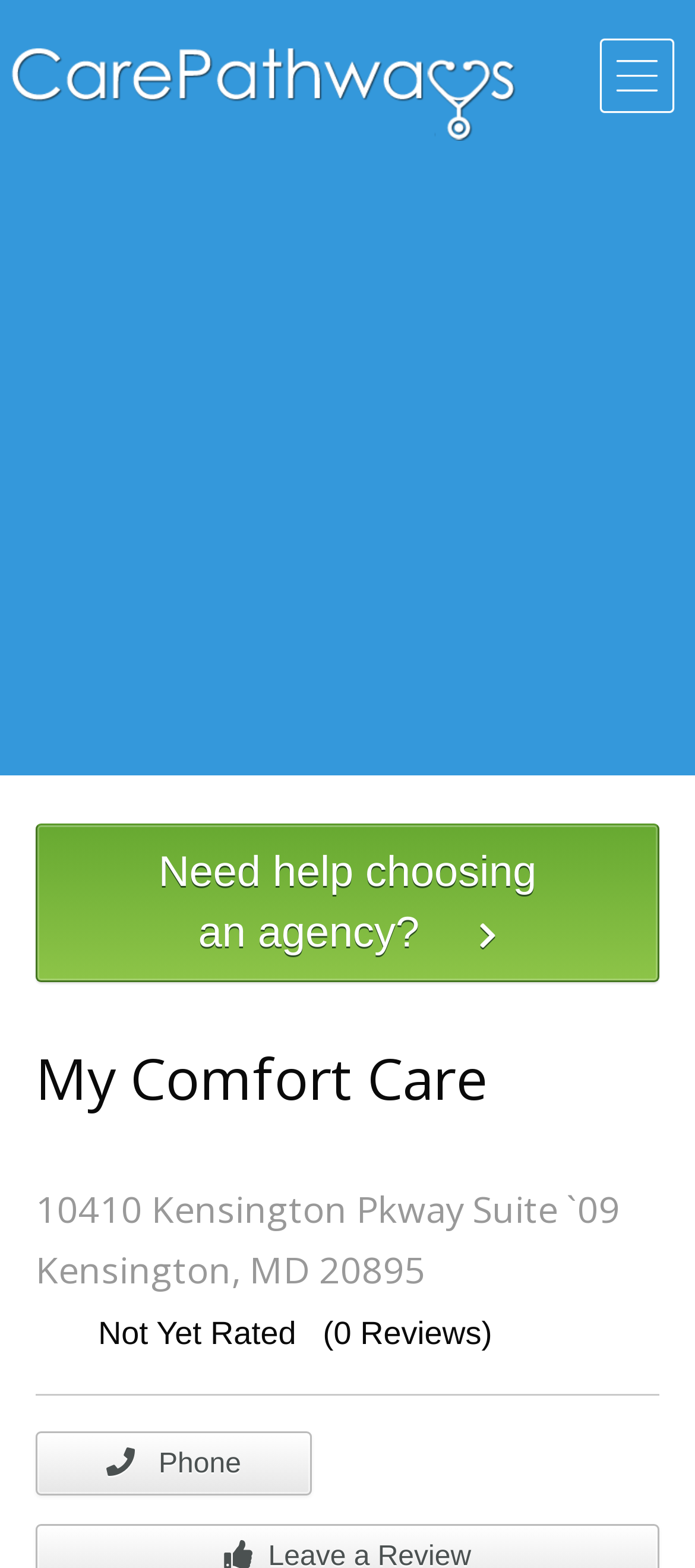Predict the bounding box of the UI element based on this description: "Phone Number".

[0.051, 0.913, 0.449, 0.954]